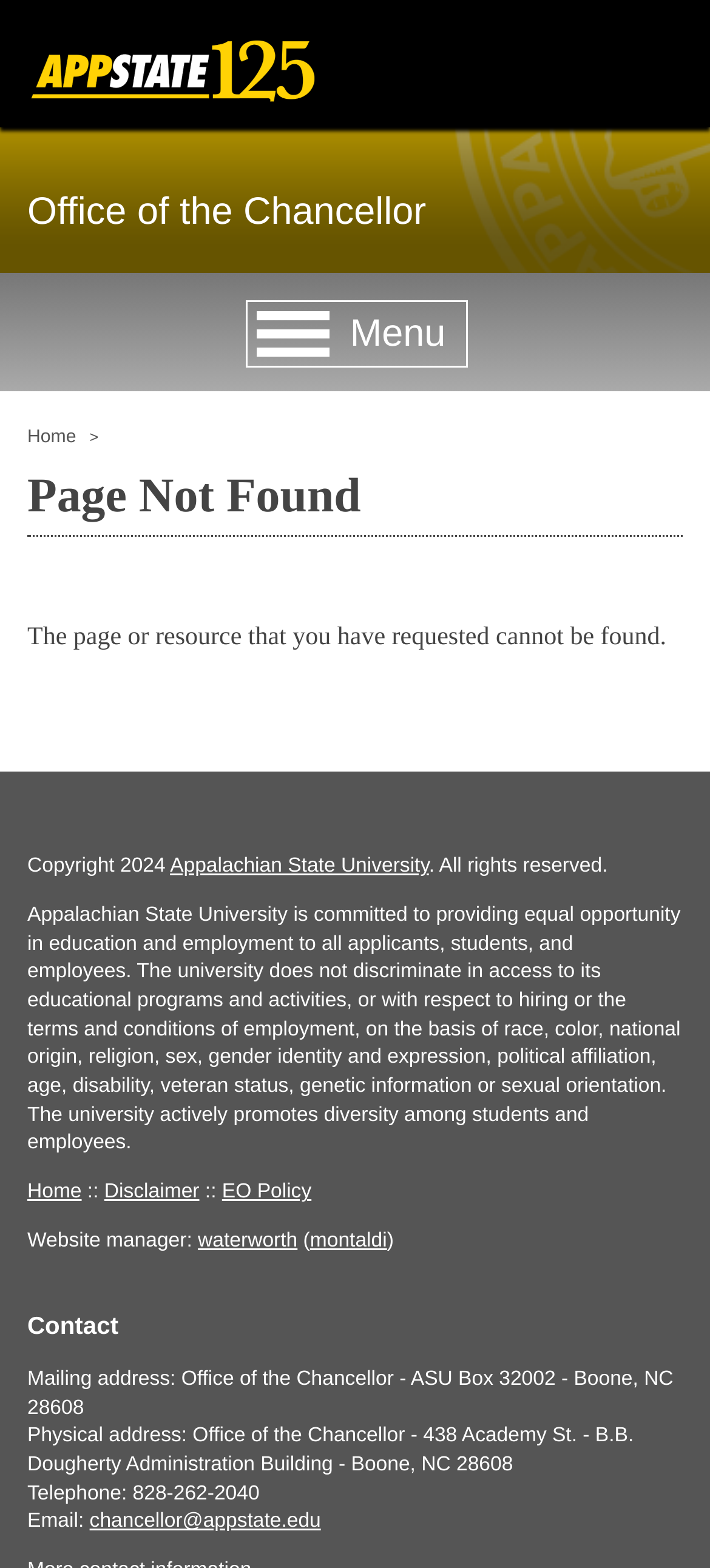Identify the bounding box coordinates of the clickable region required to complete the instruction: "Call the phone number". The coordinates should be given as four float numbers within the range of 0 and 1, i.e., [left, top, right, bottom].

None